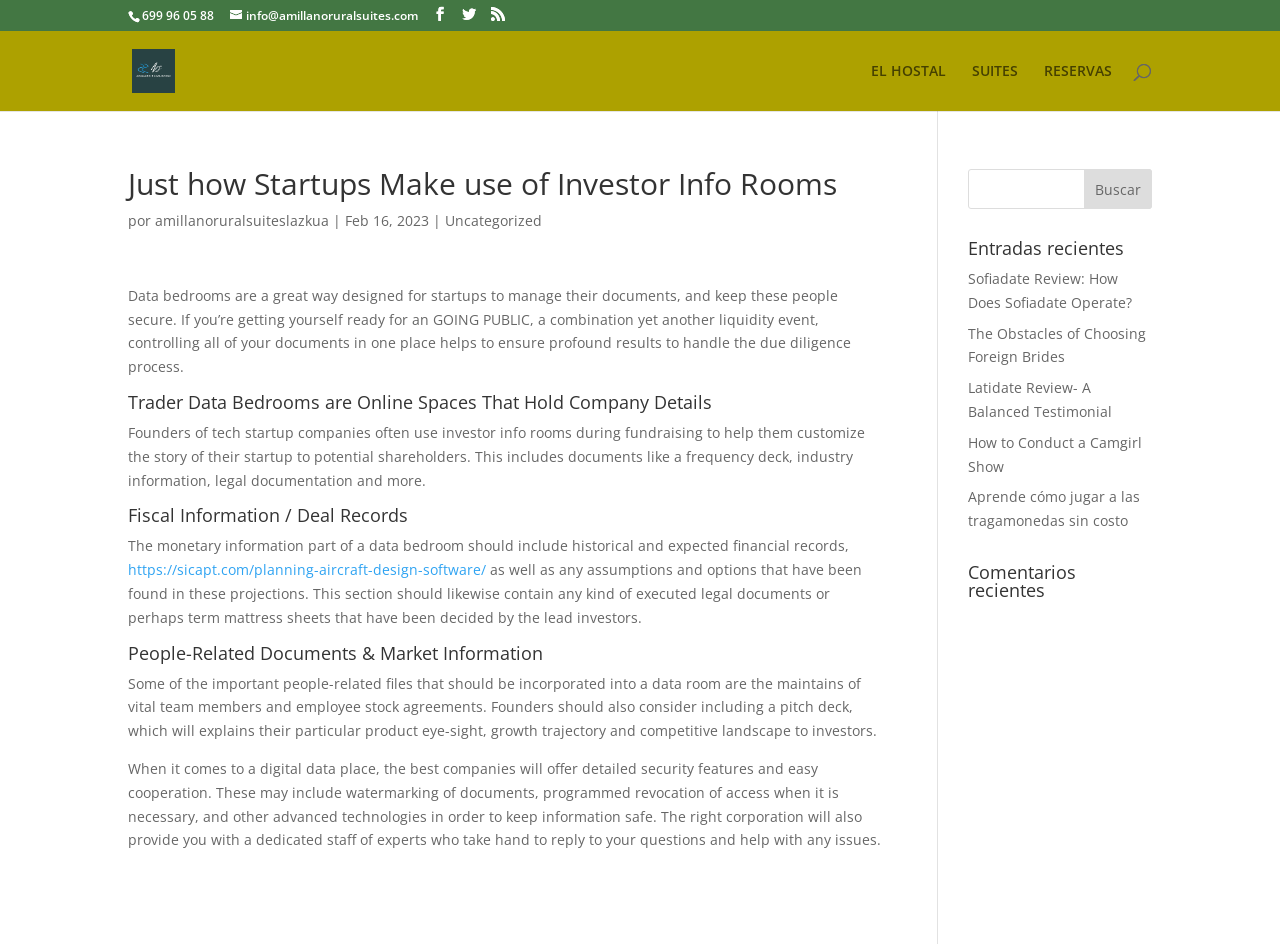How many main sections are there in the article? Using the information from the screenshot, answer with a single word or phrase.

4